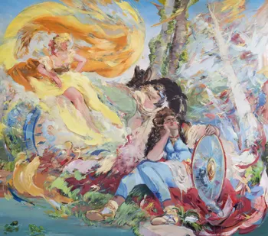Examine the image and give a thorough answer to the following question:
What is the dominant color of the central figure's clothing?

According to the caption, the central figure is 'clad in blue', indicating that the dominant color of their clothing is blue.